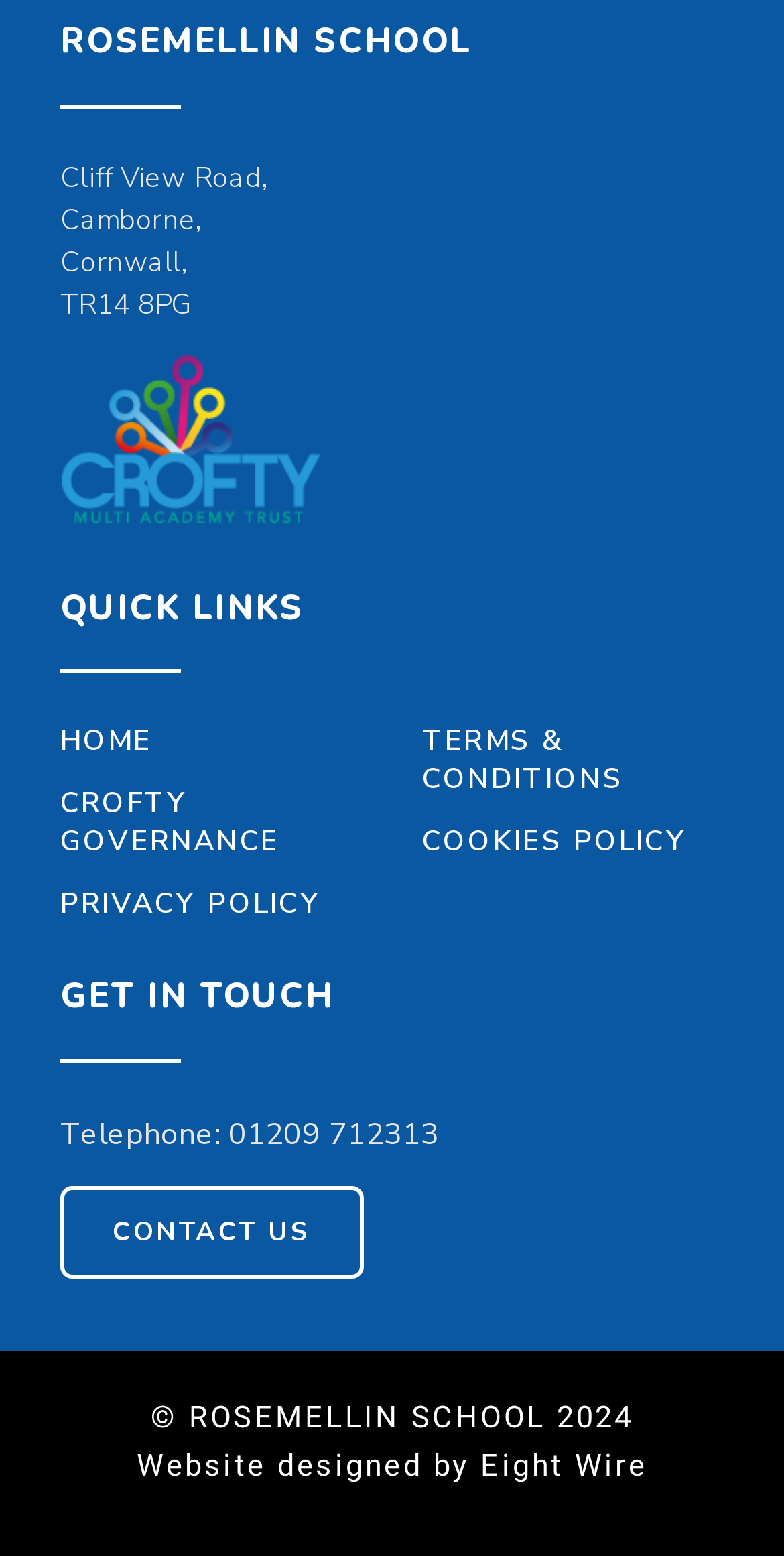Find the bounding box coordinates of the element you need to click on to perform this action: 'Sign up for the newsletter'. The coordinates should be represented by four float values between 0 and 1, in the format [left, top, right, bottom].

None